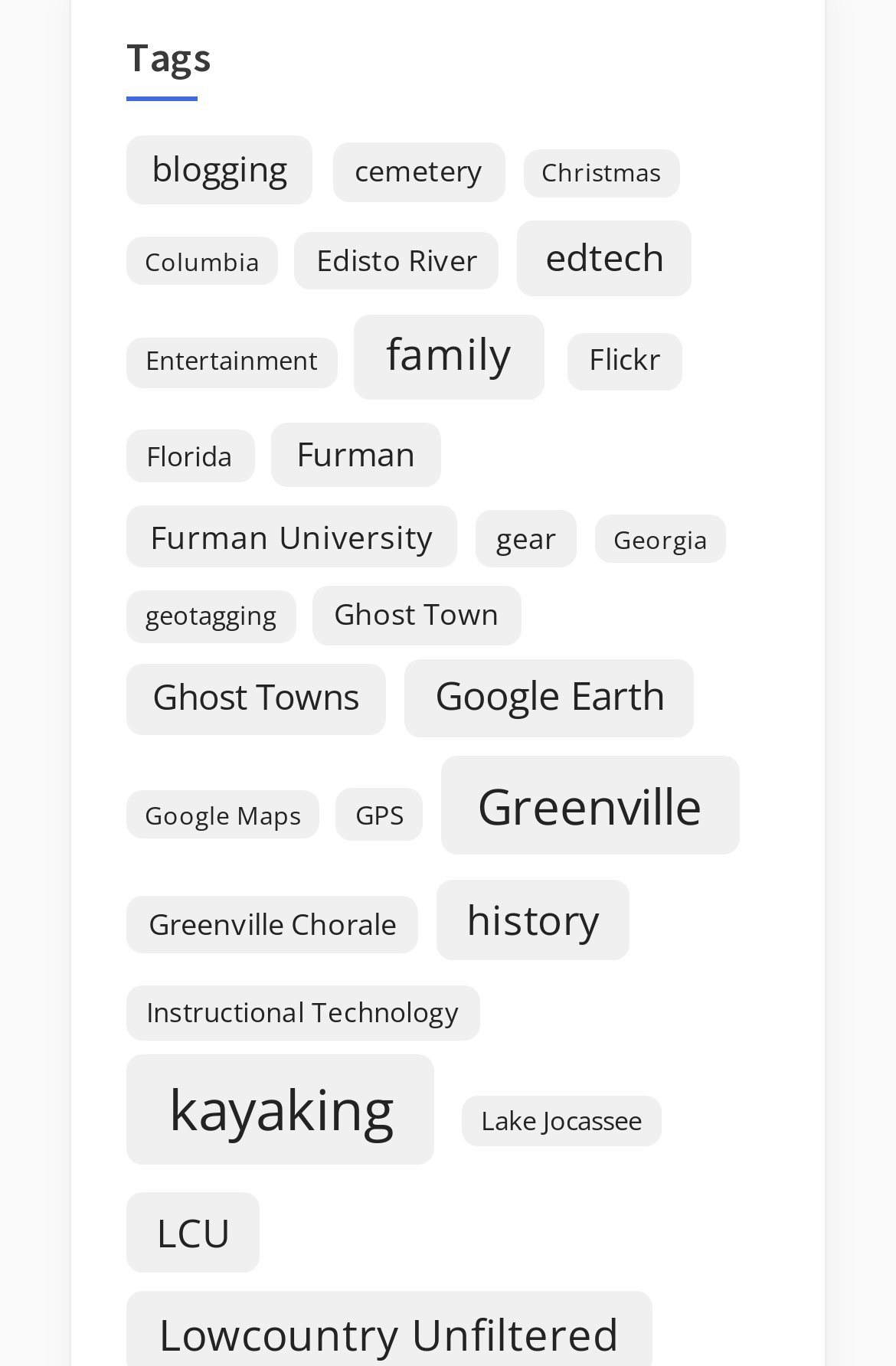Give a one-word or one-phrase response to the question: 
What is the main category of the webpage?

Tags